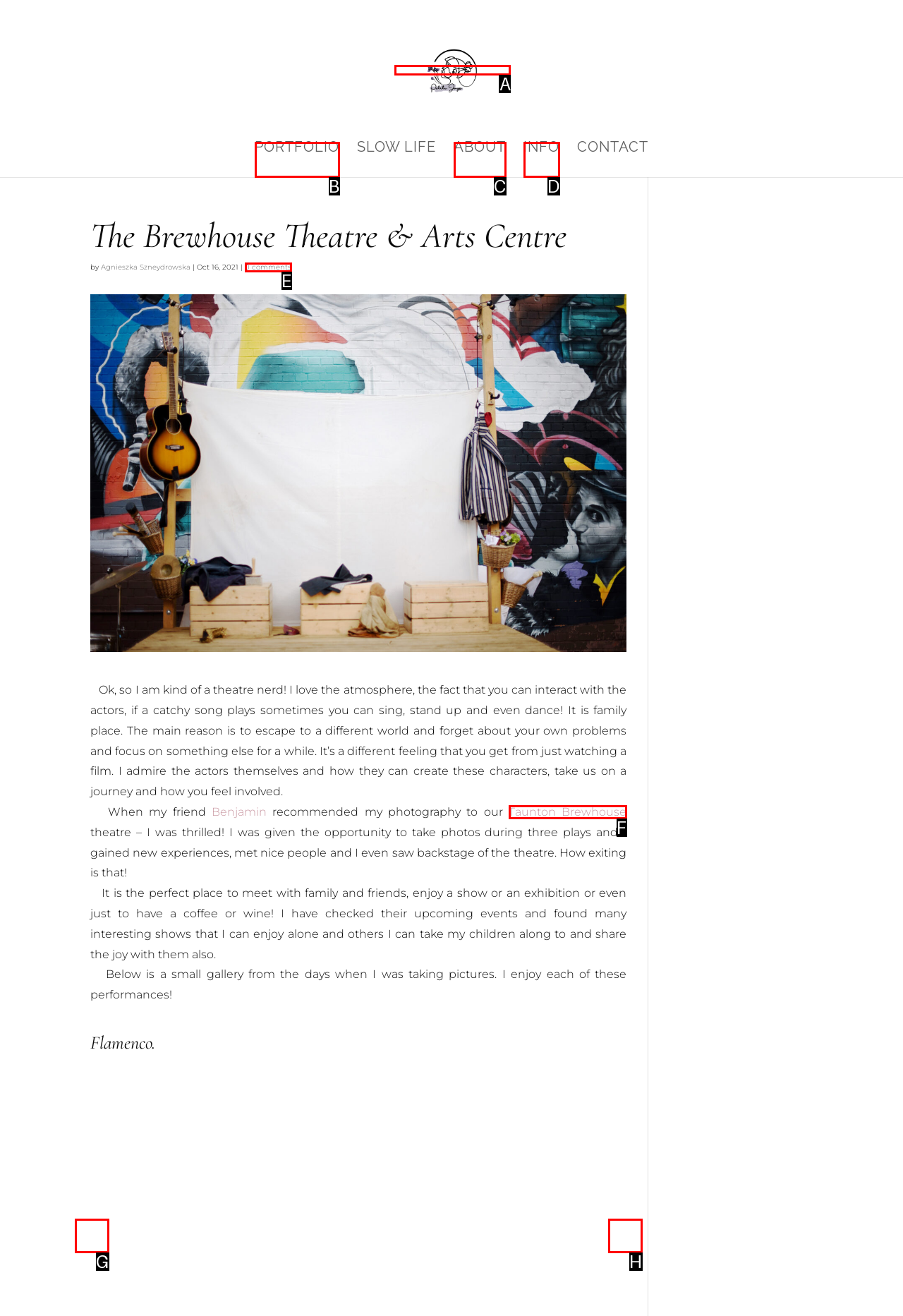Choose the option that matches the following description: alt="Petite Joys Photography"
Reply with the letter of the selected option directly.

A